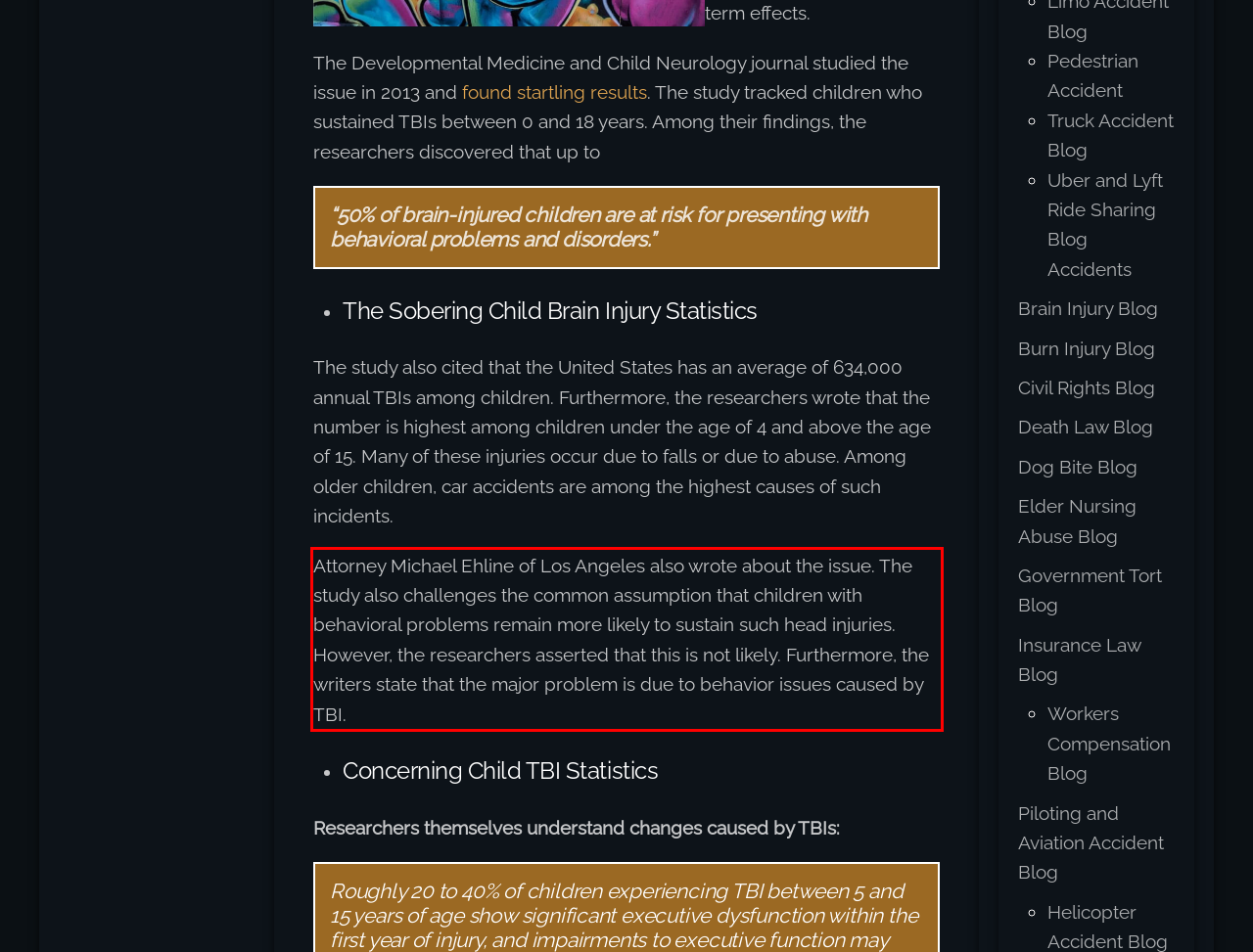By examining the provided screenshot of a webpage, recognize the text within the red bounding box and generate its text content.

Attorney Michael Ehline of Los Angeles also wrote about the issue. The study also challenges the common assumption that children with behavioral problems remain more likely to sustain such head injuries. However, the researchers asserted that this is not likely. Furthermore, the writers state that the major problem is due to behavior issues caused by TBI.